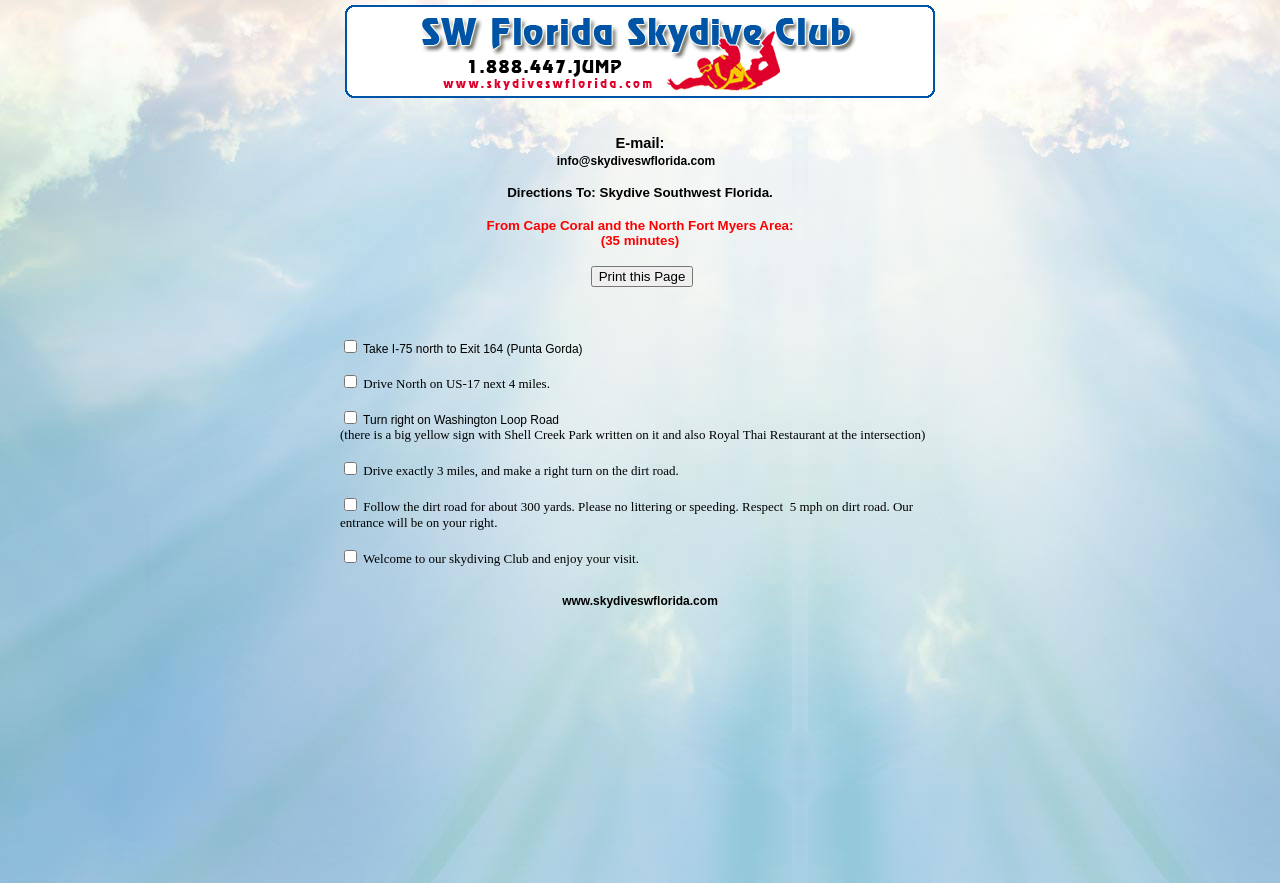What direction do you turn on Washington Loop Road?
Using the image, answer in one word or phrase.

right